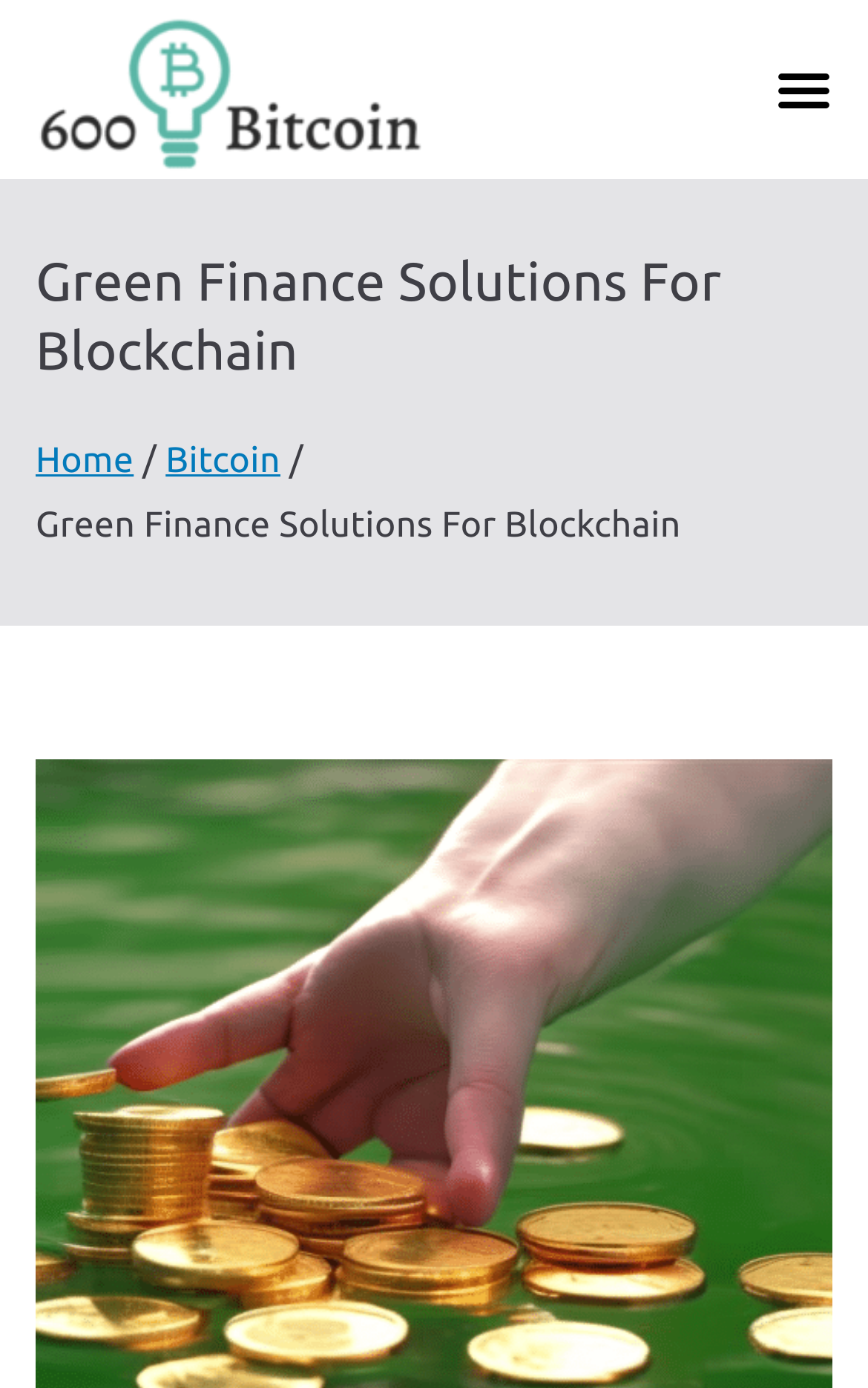How many navigation links are there?
Using the image as a reference, deliver a detailed and thorough answer to the question.

I counted the number of link elements under the navigation element 'Breadcrumbs', which are 'Home', 'Bitcoin', and one more link with the same text as the main heading. Therefore, there are 3 navigation links.